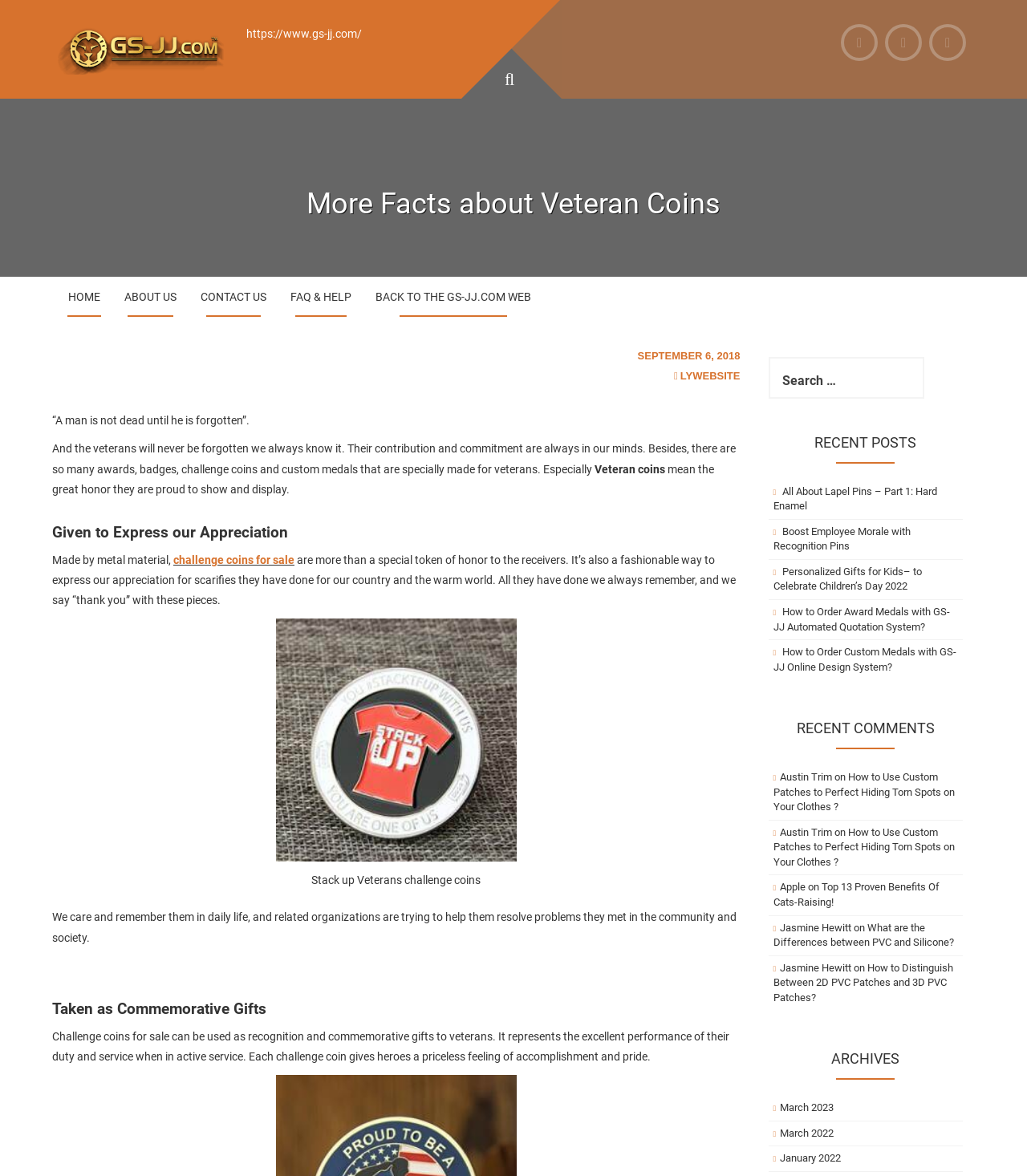Mark the bounding box of the element that matches the following description: "FAQ & Help".

[0.271, 0.235, 0.354, 0.269]